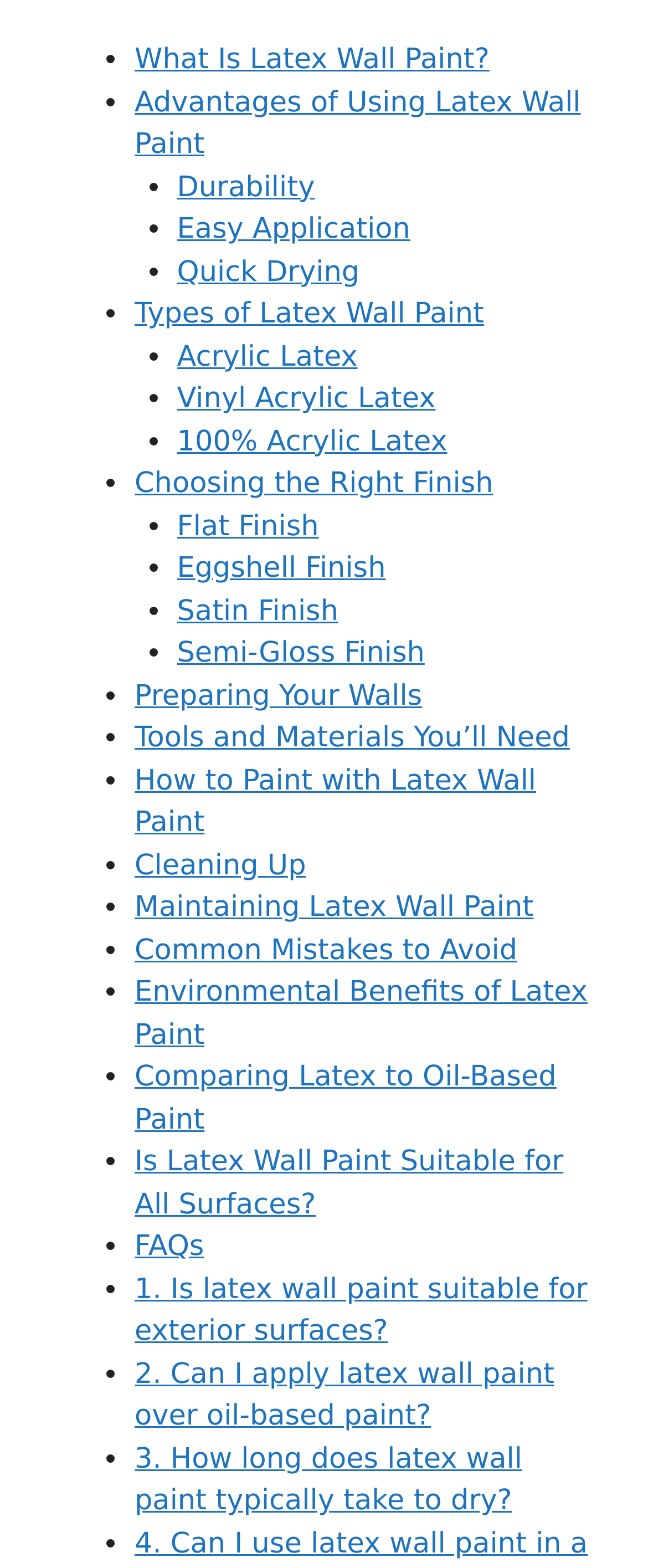Kindly determine the bounding box coordinates of the area that needs to be clicked to fulfill this instruction: "Subscribe to Apple Podcasts".

None